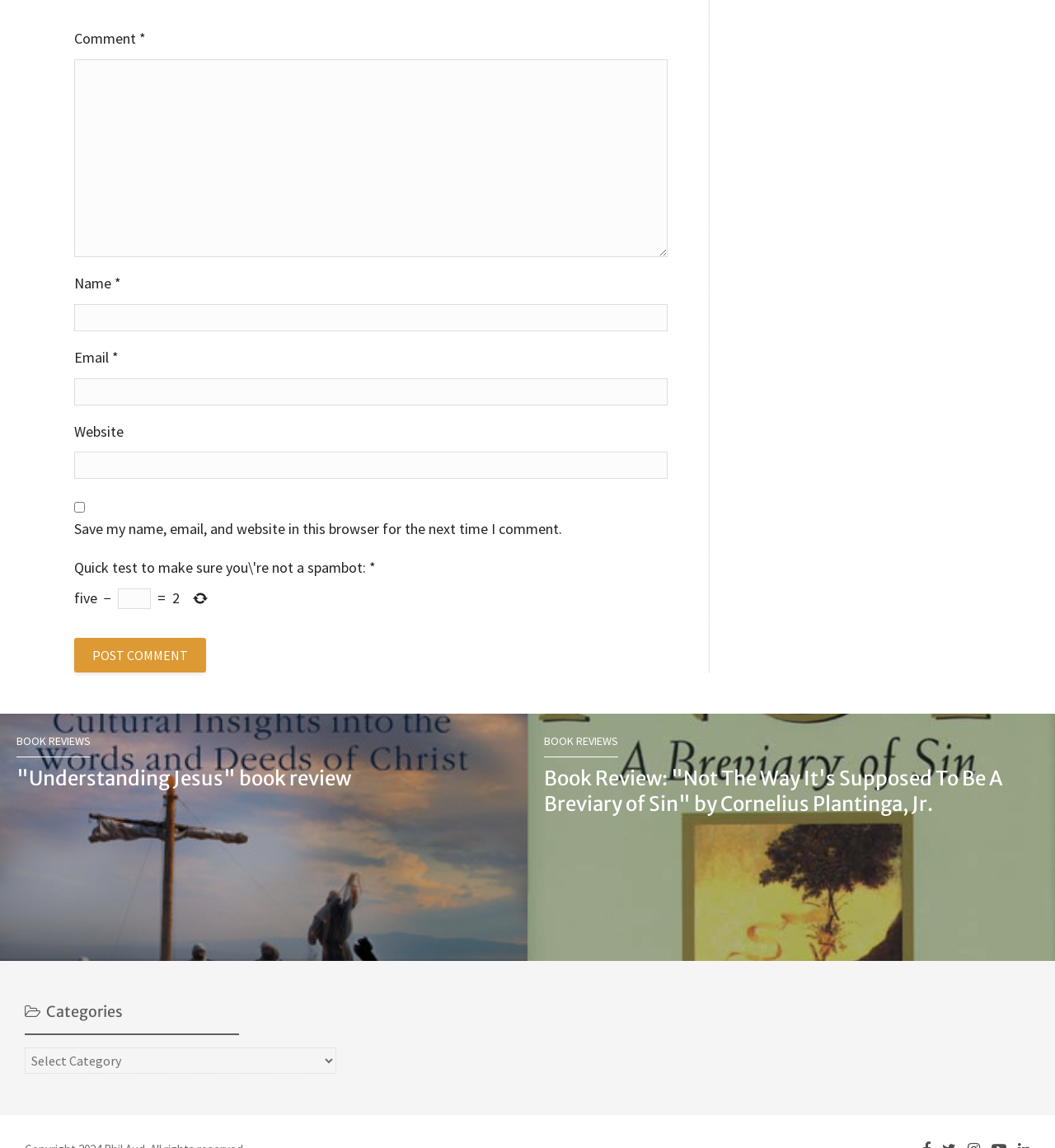Predict the bounding box coordinates of the area that should be clicked to accomplish the following instruction: "Type your name". The bounding box coordinates should consist of four float numbers between 0 and 1, i.e., [left, top, right, bottom].

[0.07, 0.265, 0.633, 0.288]